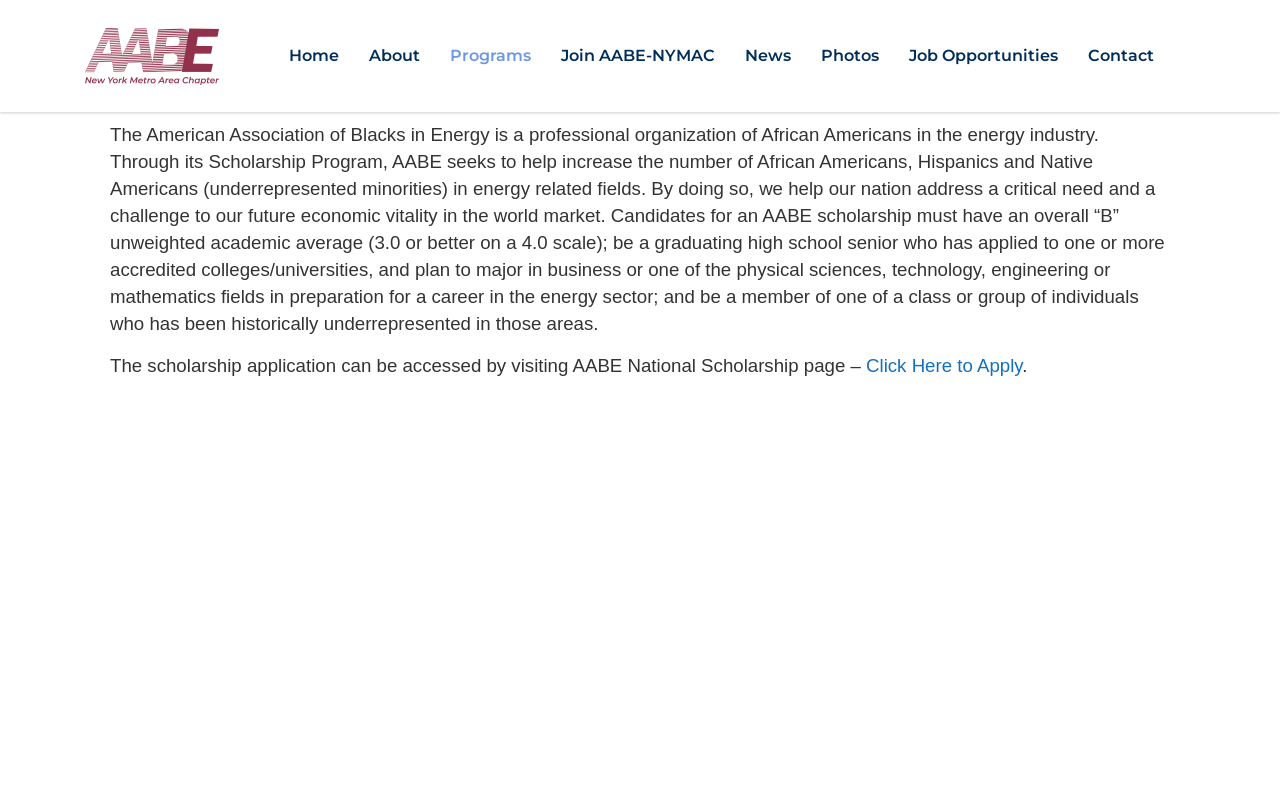Bounding box coordinates should be provided in the format (top-left x, top-left y, bottom-right x, bottom-right y) with all values between 0 and 1. Identify the bounding box for this UI element: alt="AABE-NYMAC"

[0.066, 0.035, 0.171, 0.106]